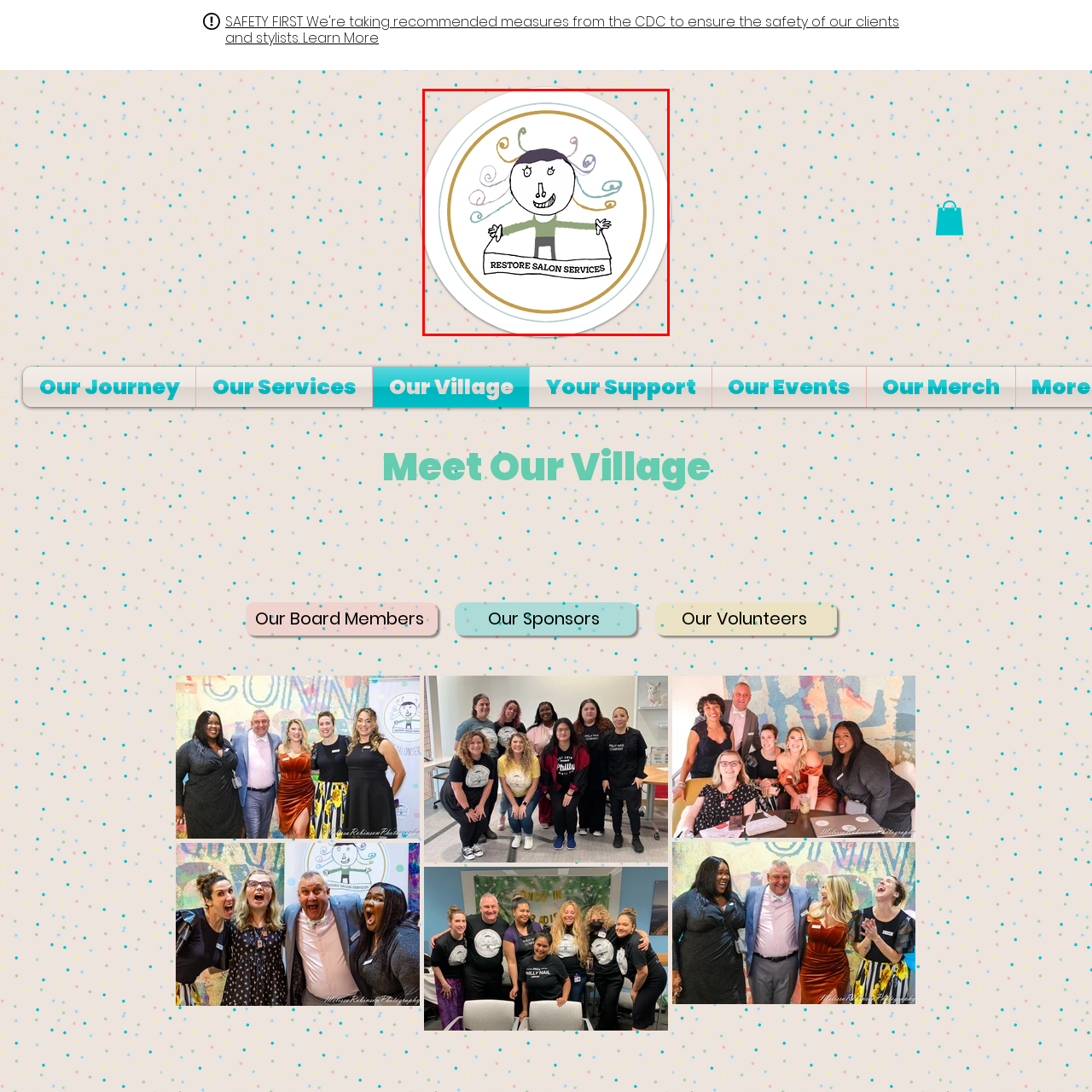Focus on the section within the red boundary and provide a detailed description.

The image features a whimsical, hand-drawn logo for "Restore Salon Services." Central to the design is a cheerful character with a wide smile and bright, curly hair in various pastel hues, symbolizing creativity and joy. The figure is depicted holding a banner that prominently displays the name "RESTORE SALON SERVICES," suggesting a friendly and approachable atmosphere. The graphic is enclosed within a circular frame that adds a warm, inviting touch, set against a light, textured background adorned with small, colorful dots, enhancing the overall playful aesthetic. This logo effectively communicates a sense of community and care, aligning with the salon's mission to provide supportive and uplifting services.